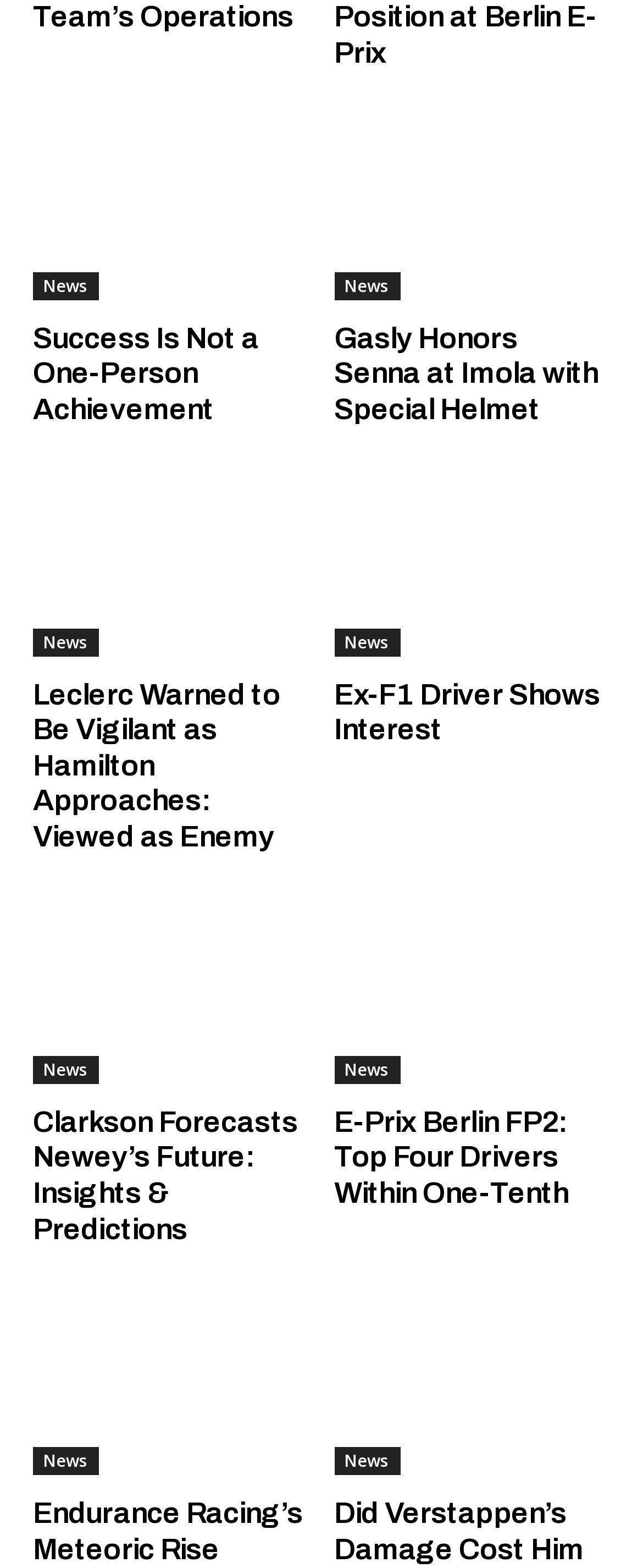What is the topic of the article with the special helmet? From the image, respond with a single word or brief phrase.

Gasly Honors Senna at Imola